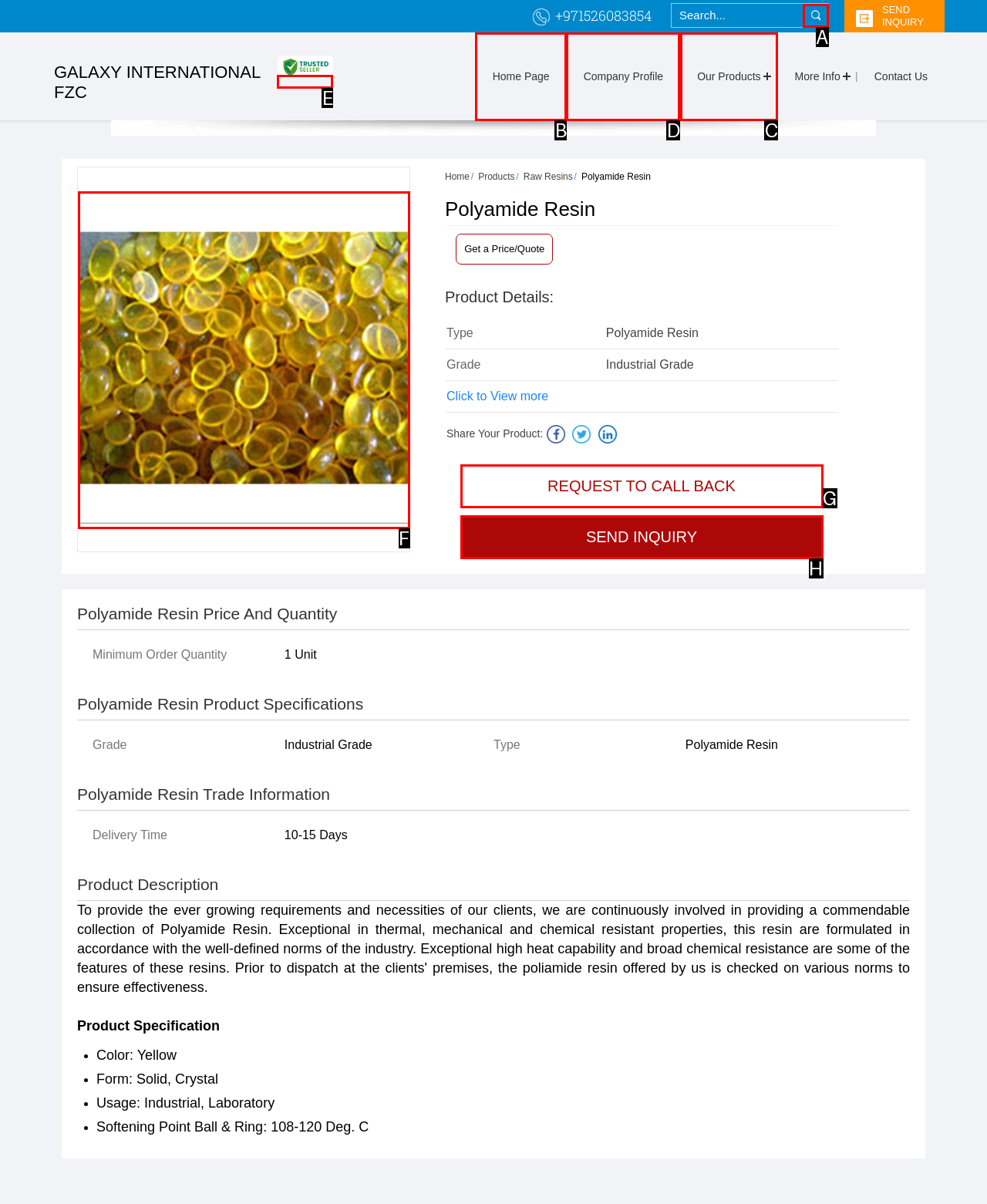Which HTML element should be clicked to complete the following task: View company profile?
Answer with the letter corresponding to the correct choice.

D